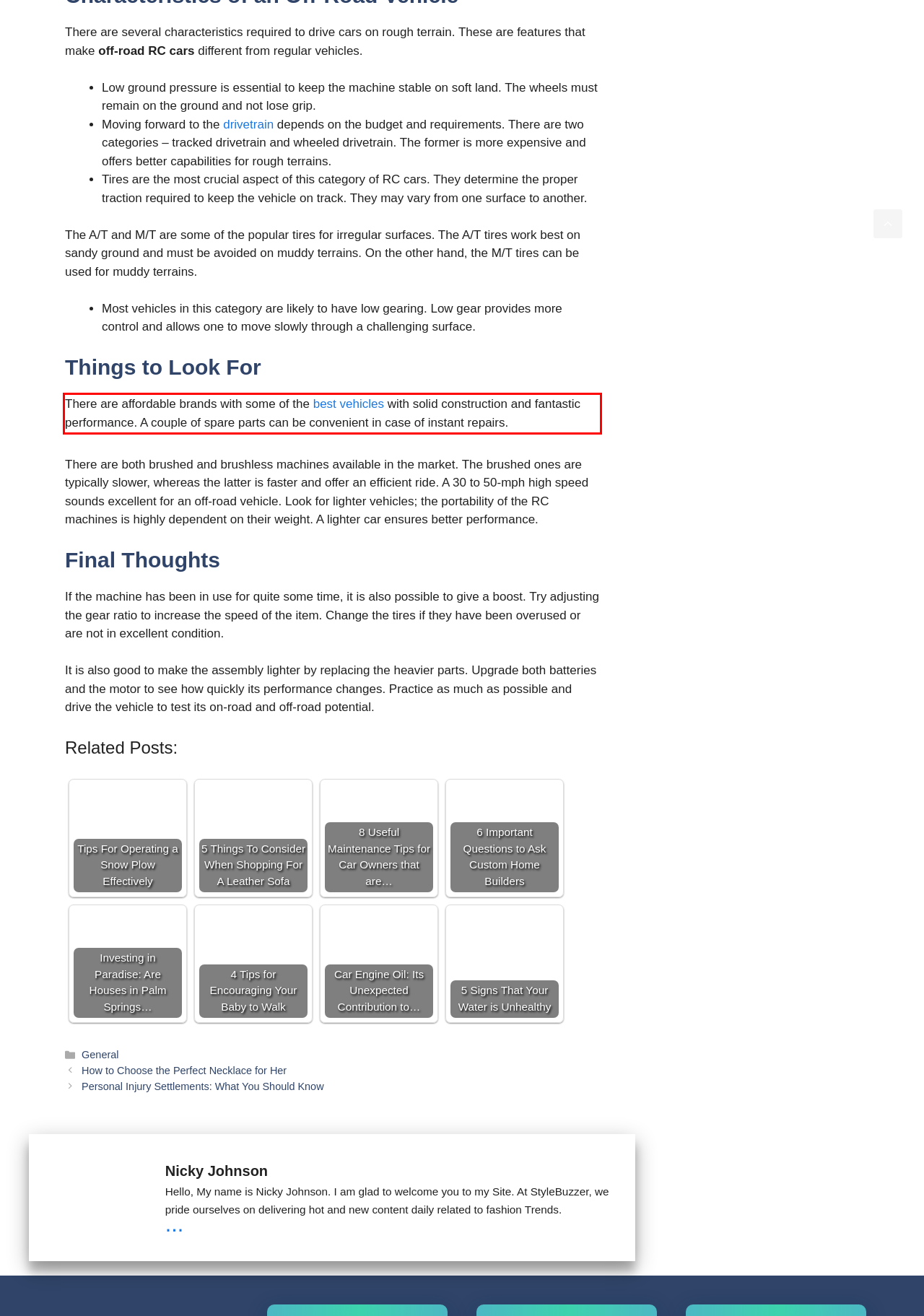Perform OCR on the text inside the red-bordered box in the provided screenshot and output the content.

There are affordable brands with some of the best vehicles with solid construction and fantastic performance. A couple of spare parts can be convenient in case of instant repairs.